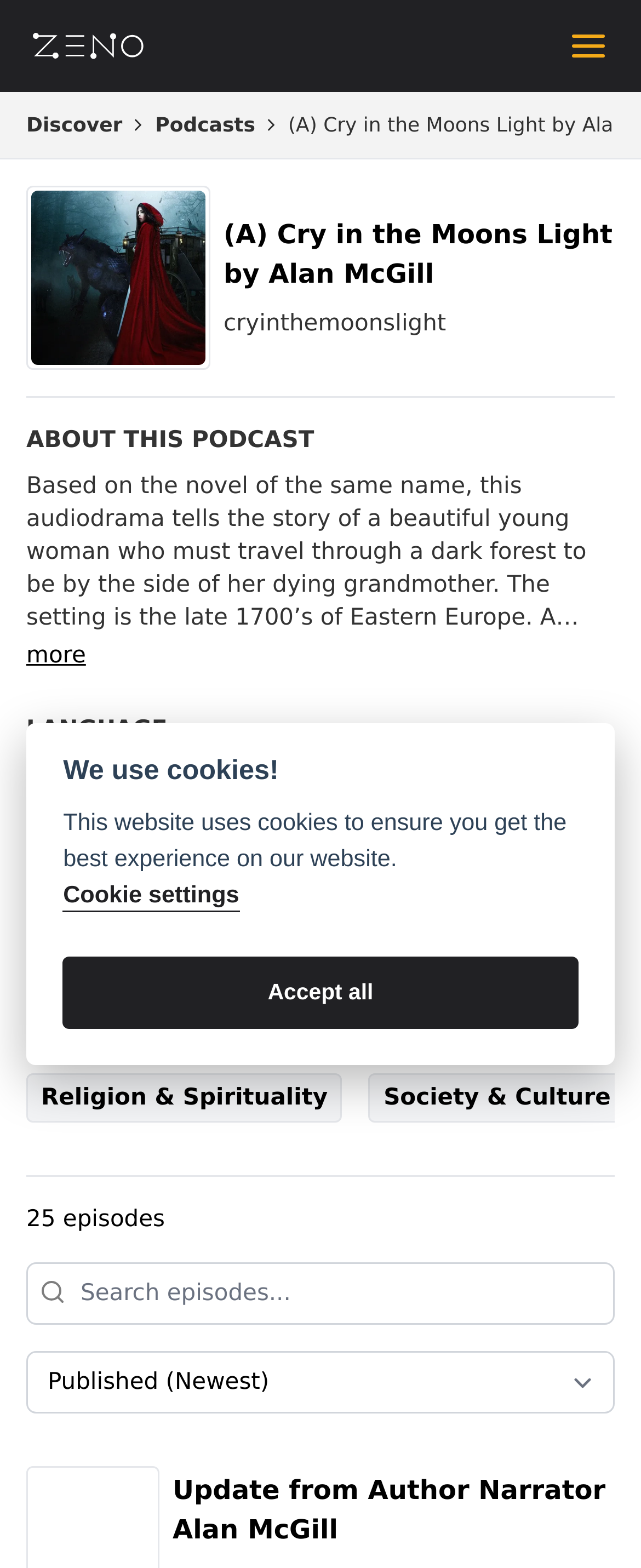What is the category of the podcast?
Look at the image and provide a short answer using one word or a phrase.

Fiction/Science Fiction